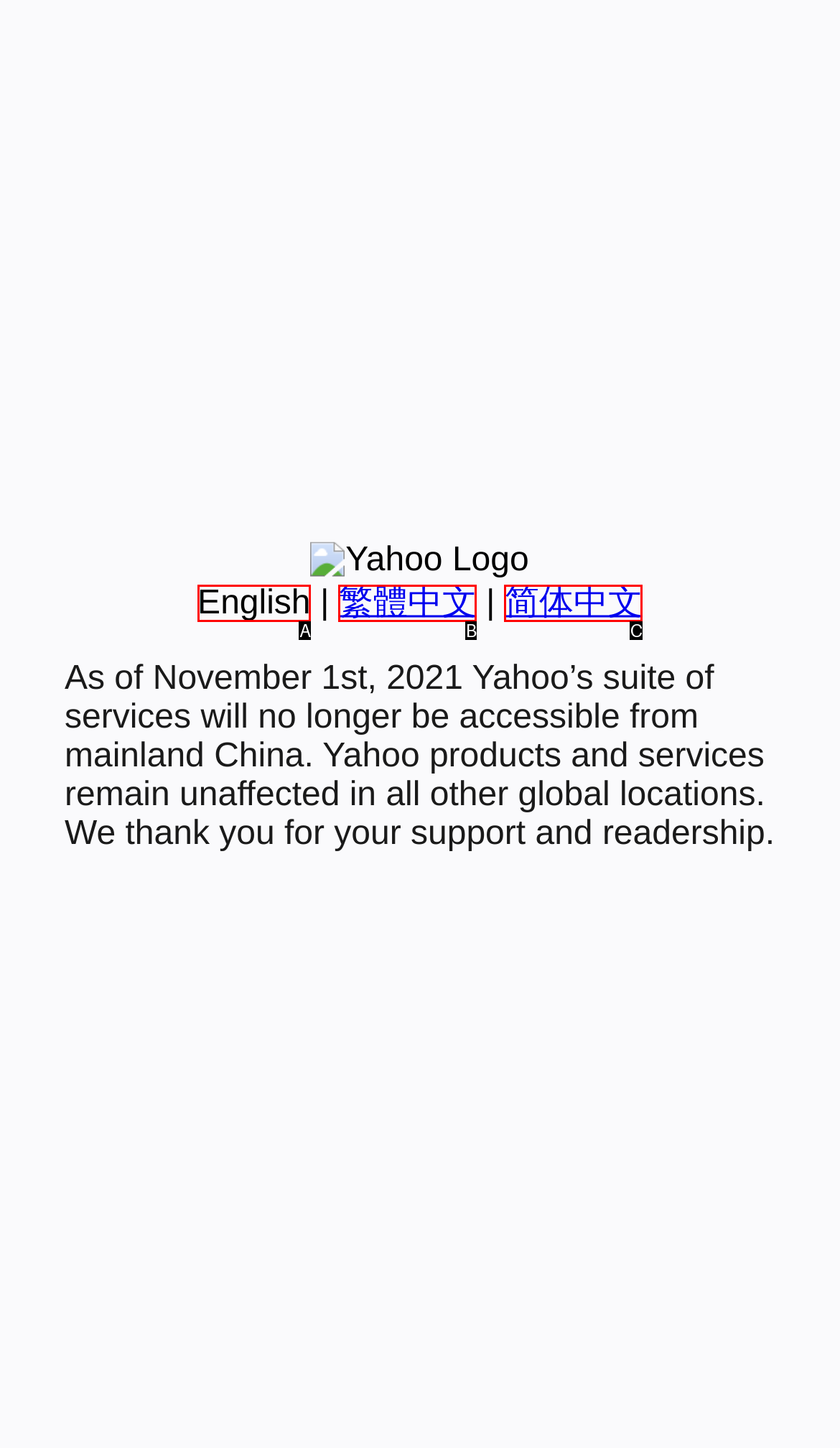Select the HTML element that best fits the description: English
Respond with the letter of the correct option from the choices given.

A